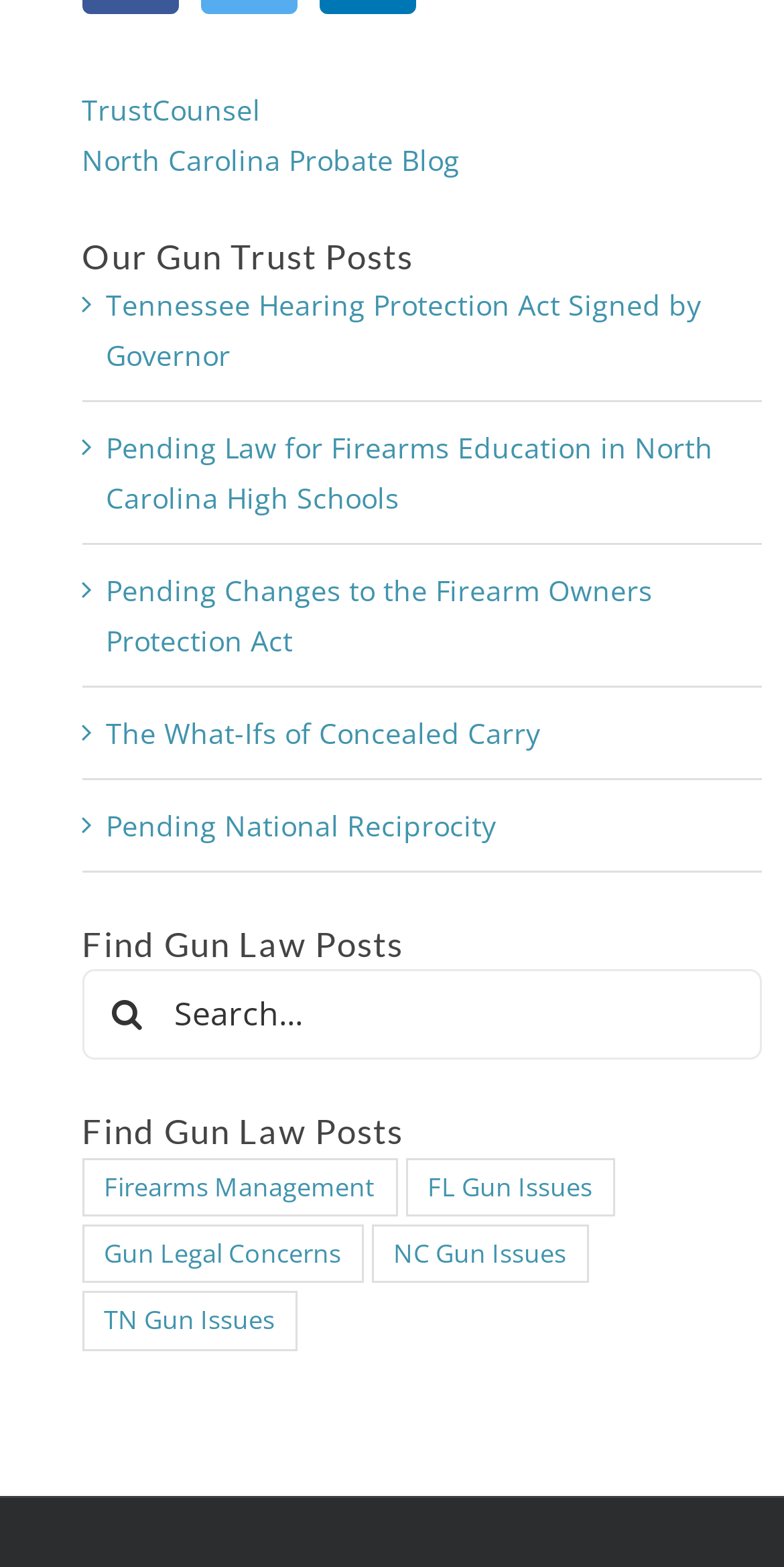Could you highlight the region that needs to be clicked to execute the instruction: "Find Firearms Management posts"?

[0.105, 0.74, 0.507, 0.777]